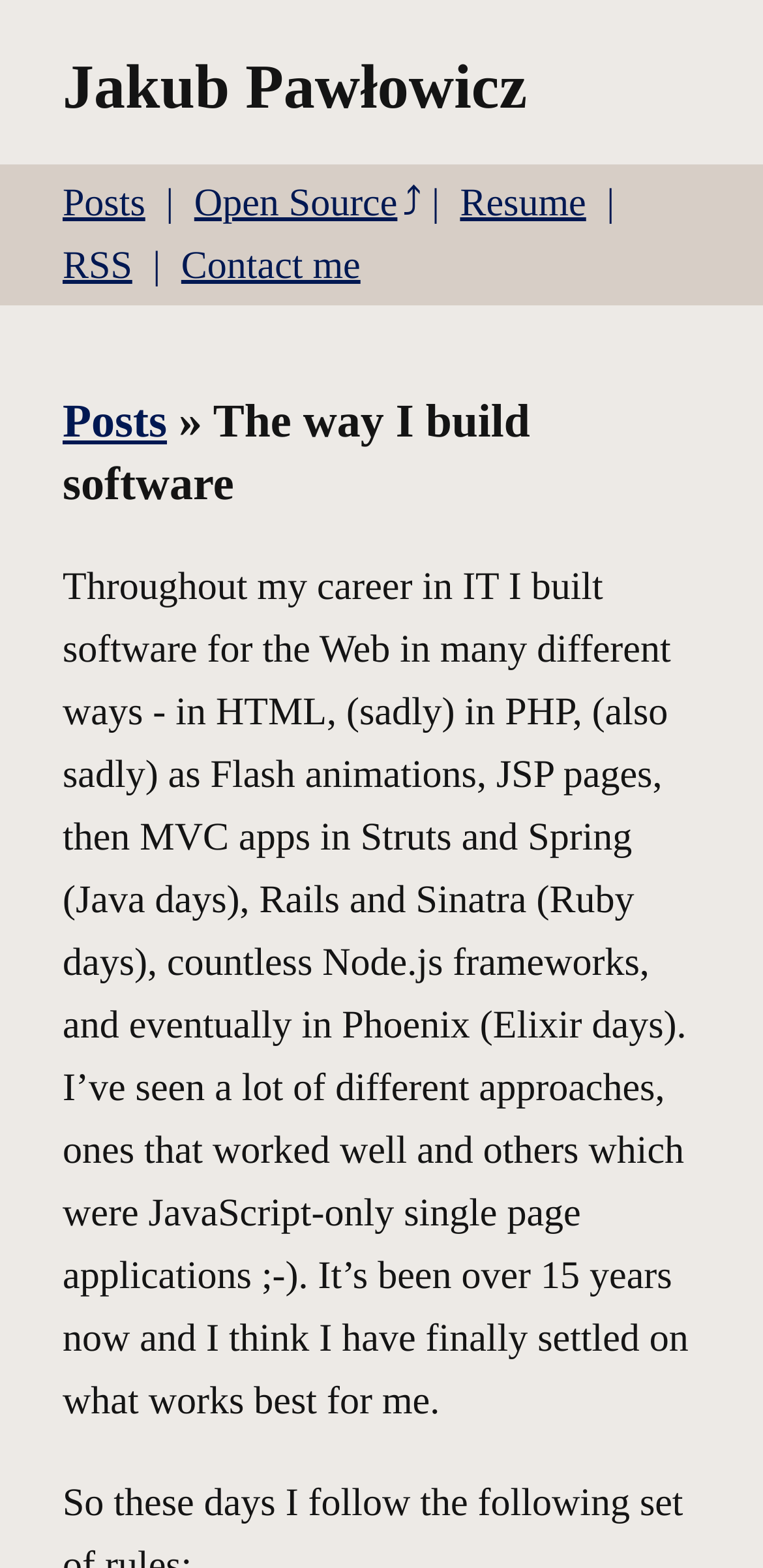Utilize the information from the image to answer the question in detail:
What are the categories listed on the top?

The categories are listed as links at the top of the webpage, which include Posts, Open Source, Resume, RSS, and Contact me. These links are positioned horizontally and have similar bounding box coordinates, indicating they are on the same level.